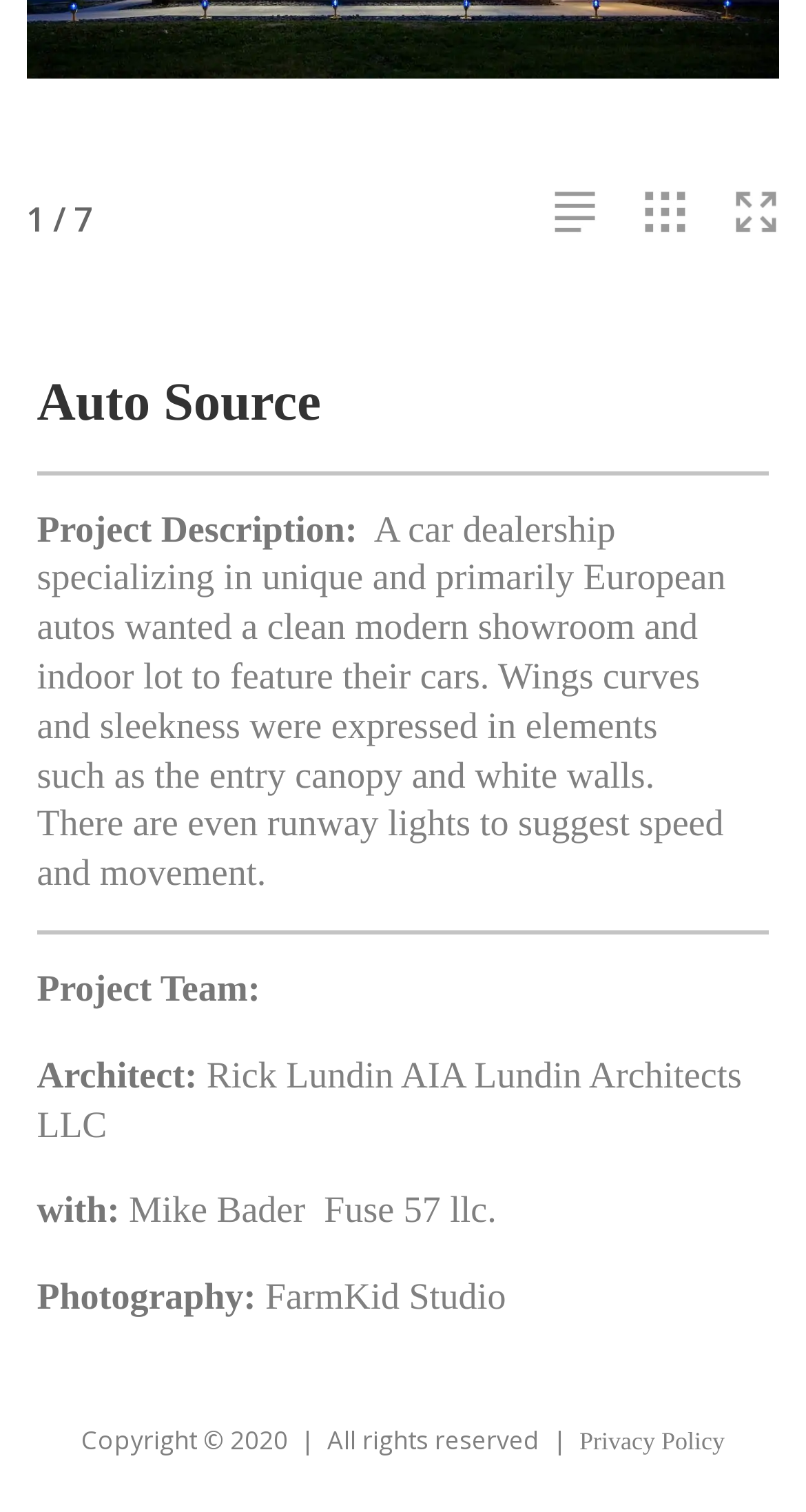Identify and provide the bounding box coordinates of the UI element described: "Privacy Policy". The coordinates should be formatted as [left, top, right, bottom], with each number being a float between 0 and 1.

[0.719, 0.943, 0.899, 0.963]